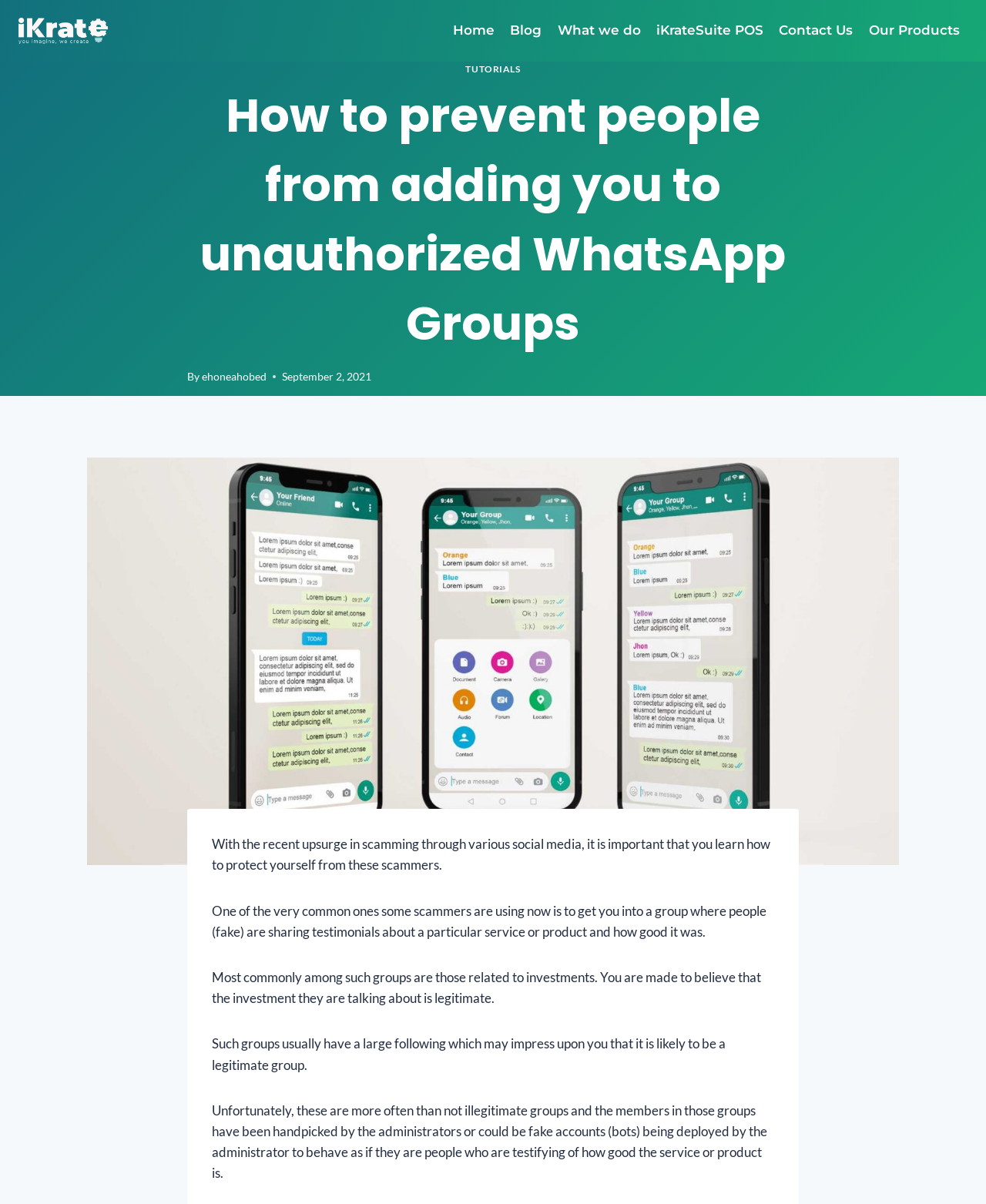Provide the bounding box coordinates of the HTML element described by the text: "Tutorials". The coordinates should be in the format [left, top, right, bottom] with values between 0 and 1.

[0.472, 0.052, 0.528, 0.062]